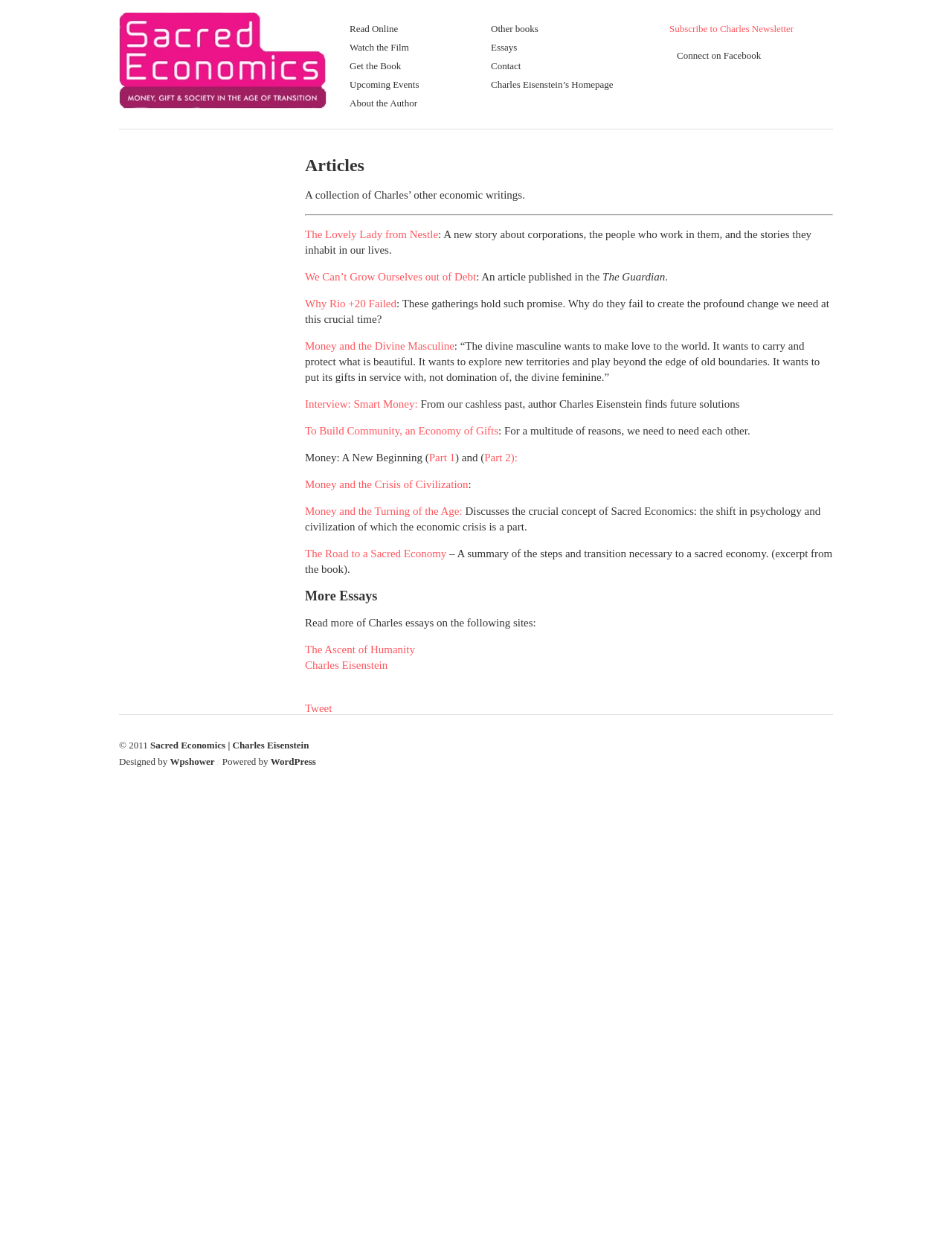Locate the bounding box of the UI element based on this description: "The Ascent of Humanity". Provide four float numbers between 0 and 1 as [left, top, right, bottom].

[0.32, 0.52, 0.436, 0.529]